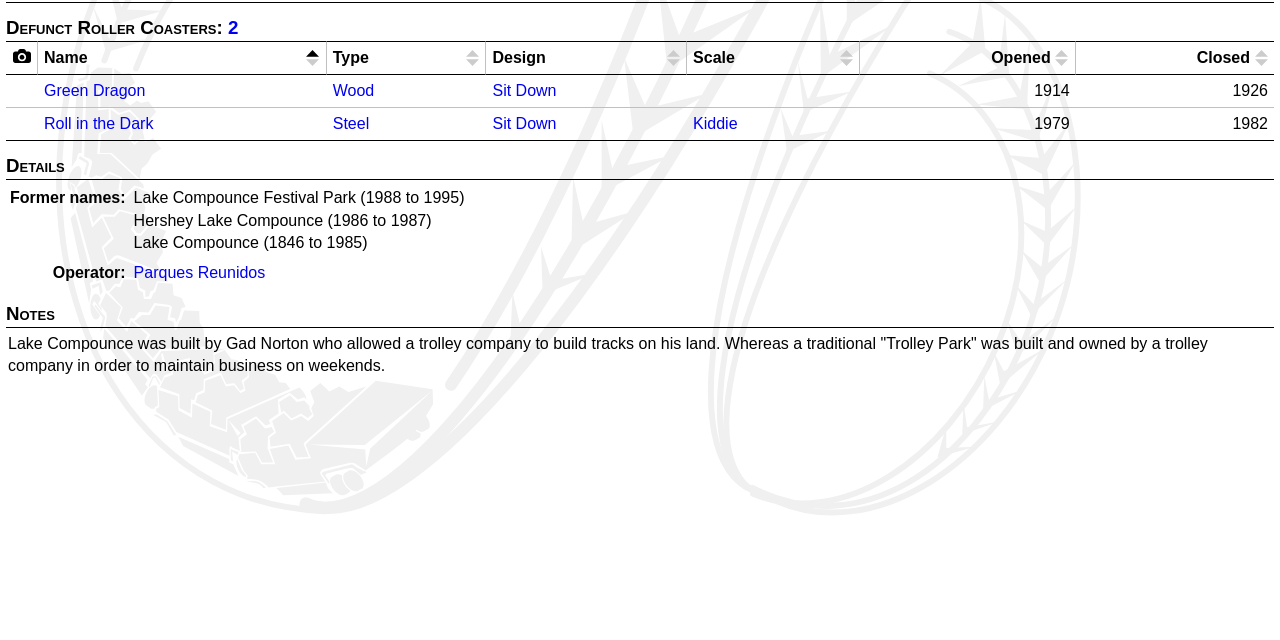Identify the coordinates of the bounding box for the element described below: "Sit Down". Return the coordinates as four float numbers between 0 and 1: [left, top, right, bottom].

[0.385, 0.128, 0.435, 0.155]